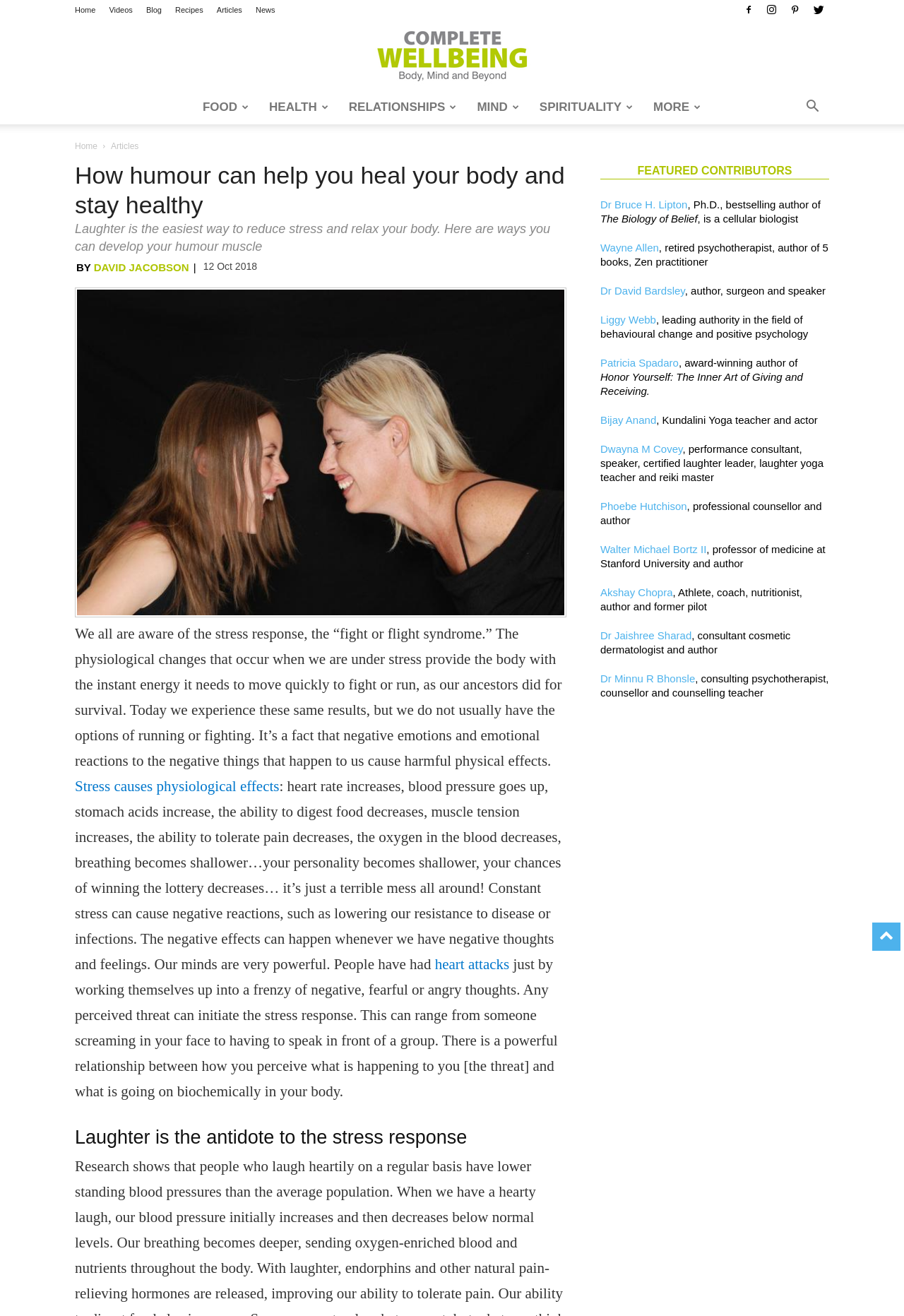Determine the bounding box coordinates for the area that should be clicked to carry out the following instruction: "Learn more about Dr Bruce H. Lipton".

[0.664, 0.151, 0.76, 0.16]